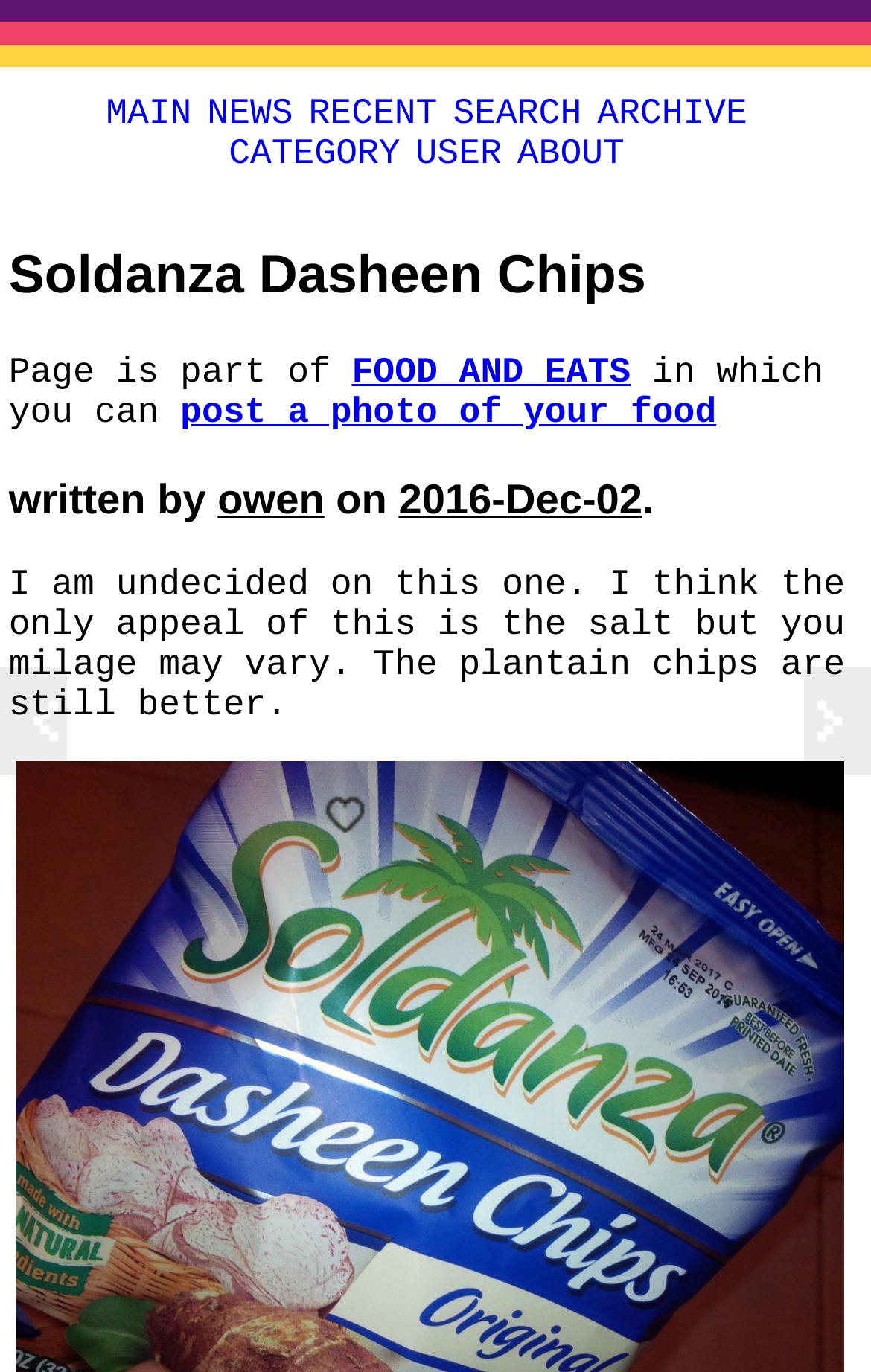Please provide a brief answer to the following inquiry using a single word or phrase:
What is the alternative chip option mentioned?

Plantain chips